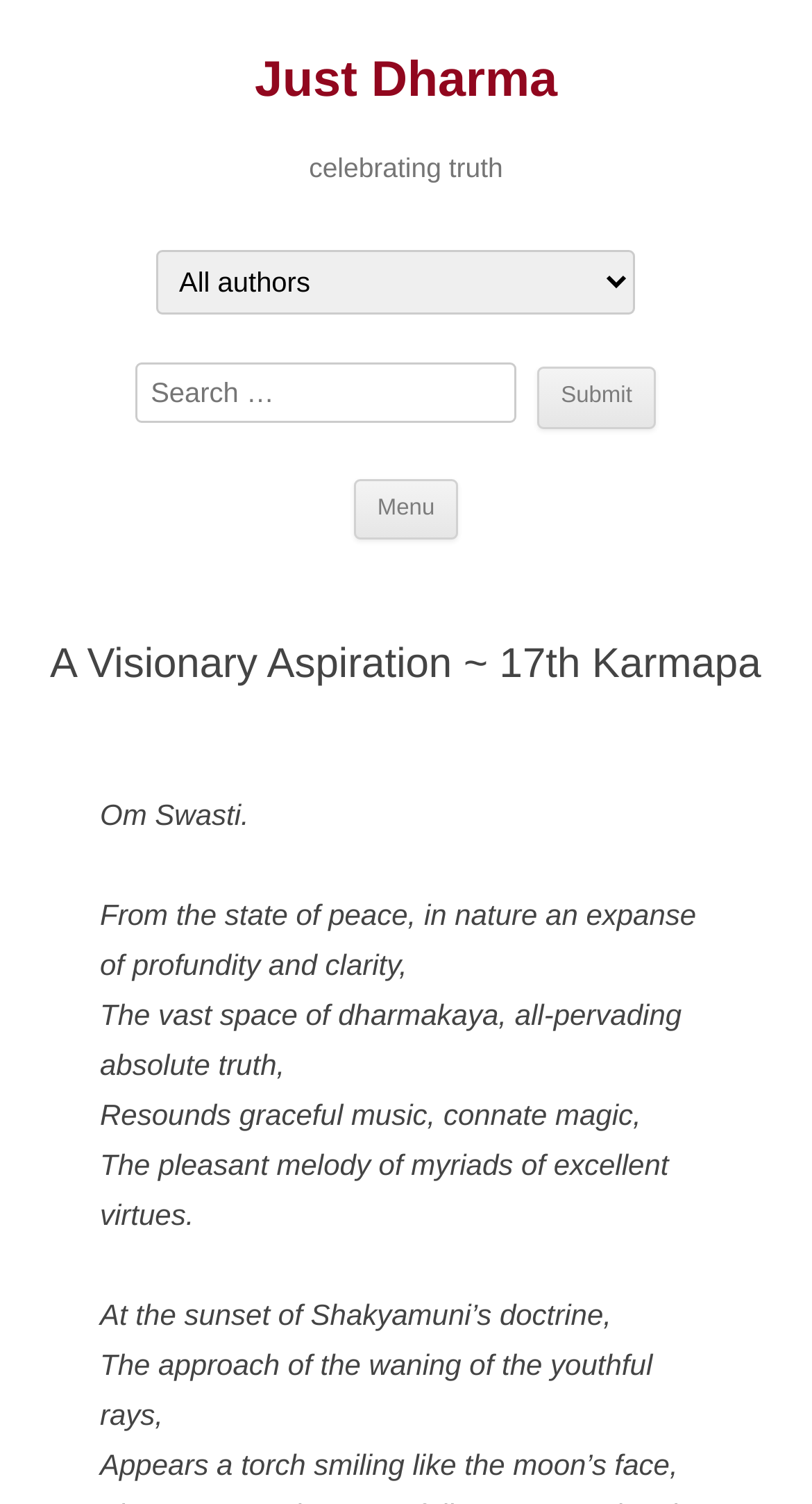Please find the bounding box for the UI element described by: "Just Dharma".

[0.314, 0.033, 0.686, 0.076]